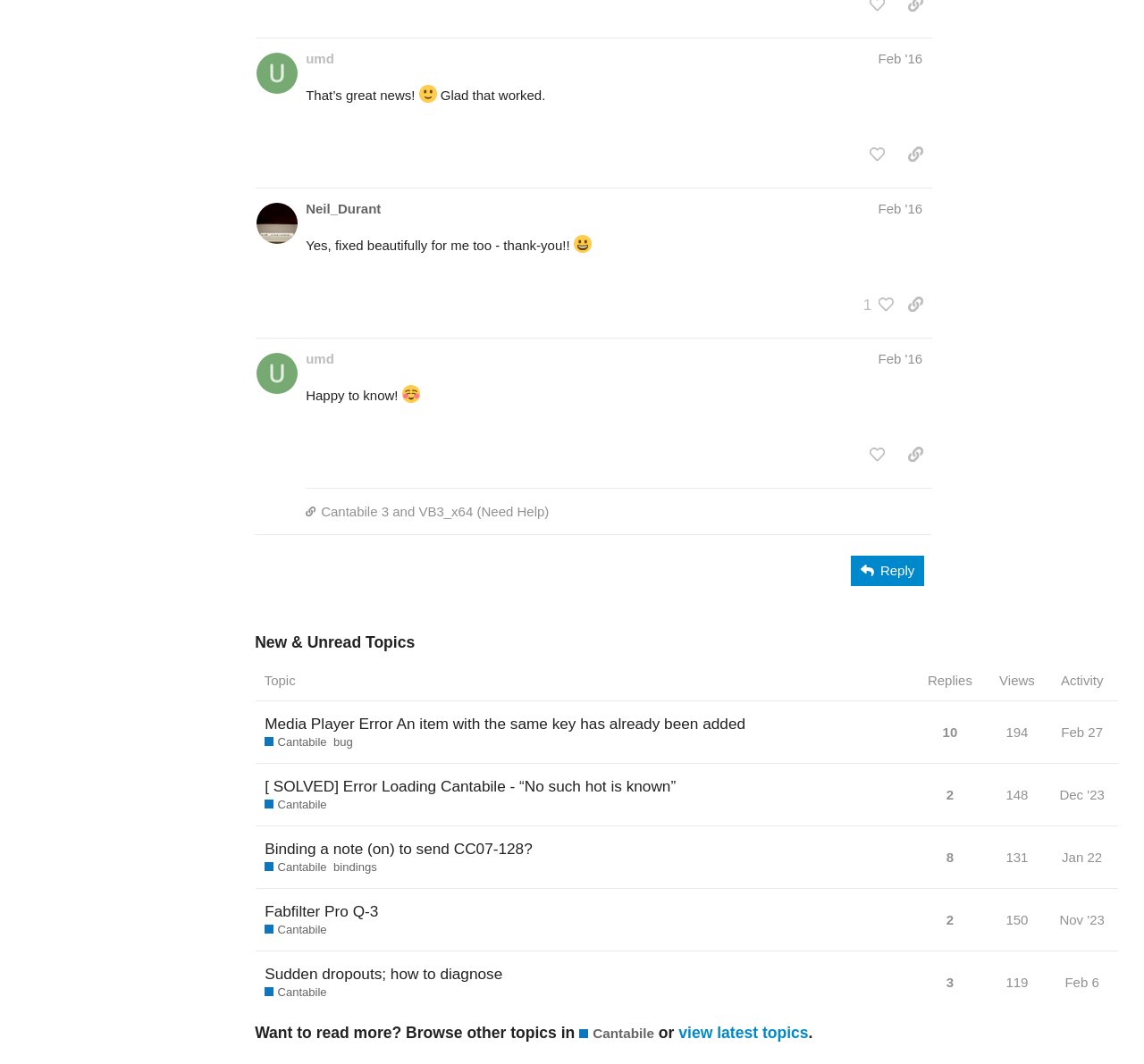What is the username of the author of the first post?
Please answer the question as detailed as possible based on the image.

I looked at the first region with the label 'post #X by @username' and found the link 'umd' which is the username of the author of the first post.